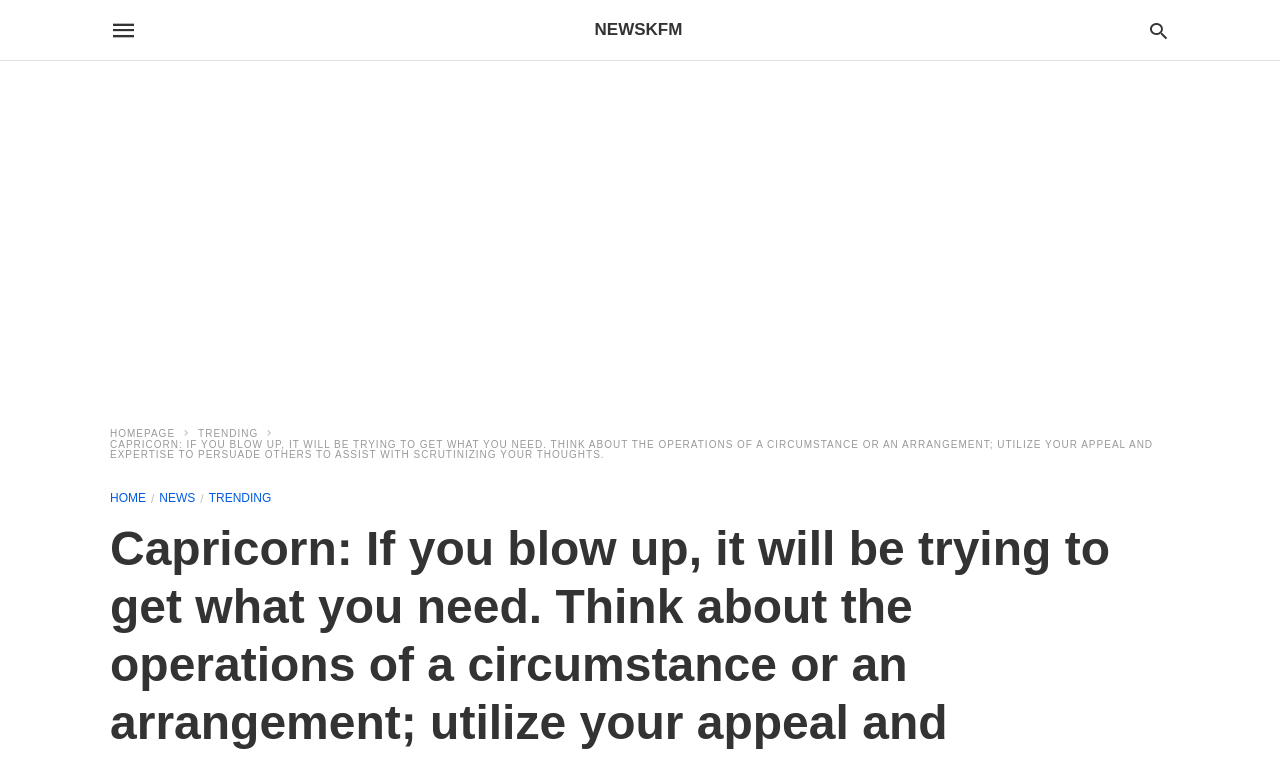Answer the question in one word or a short phrase:
Where is the search query input field located?

Top-right corner